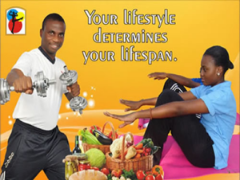What is the man on the left holding?
Provide a concise answer using a single word or phrase based on the image.

dumbbells